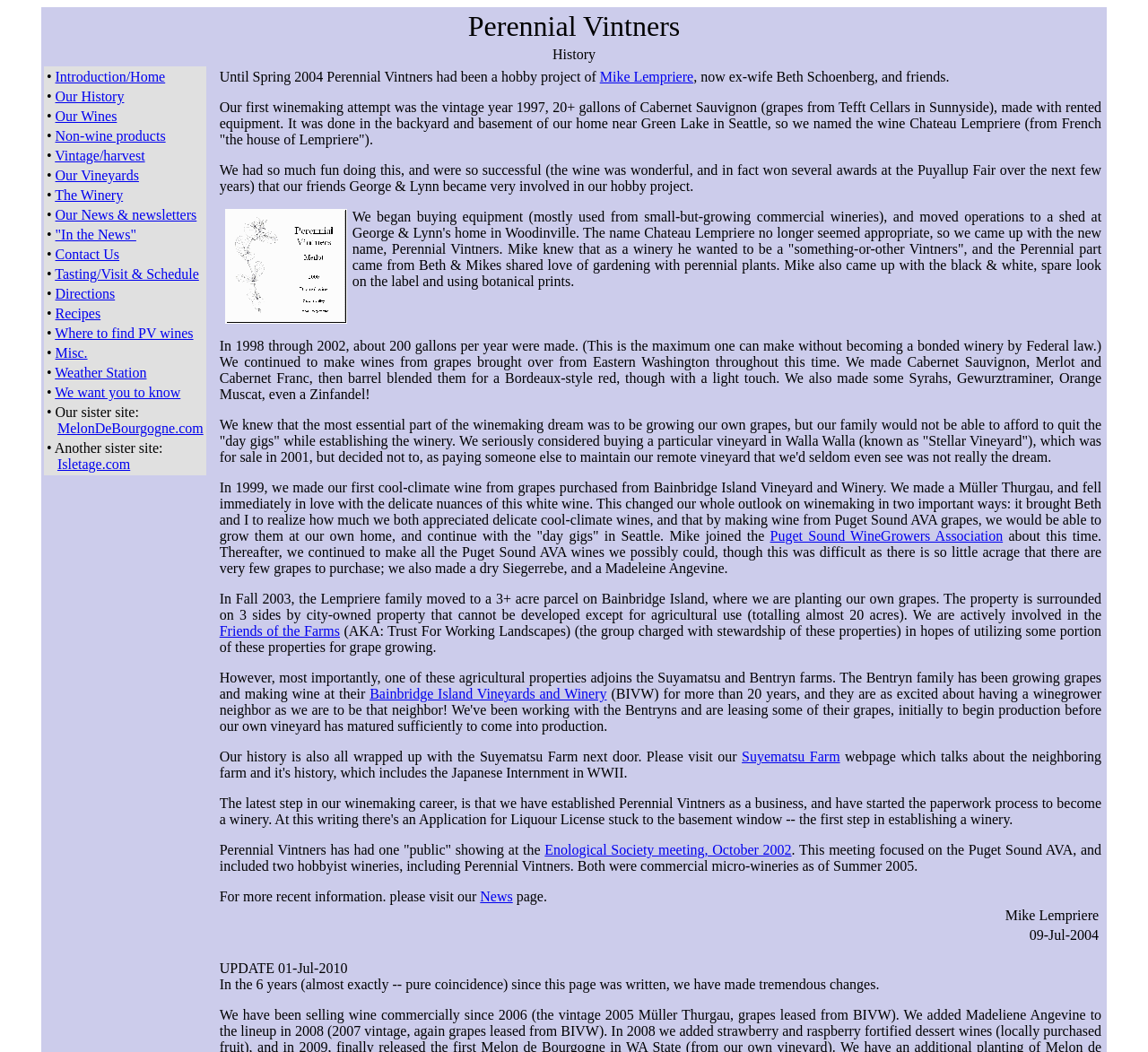Examine the image carefully and respond to the question with a detailed answer: 
What is the name of the winery?

The name of the winery can be found at the top of the webpage, where it says 'Perennial Vintners -- History'.